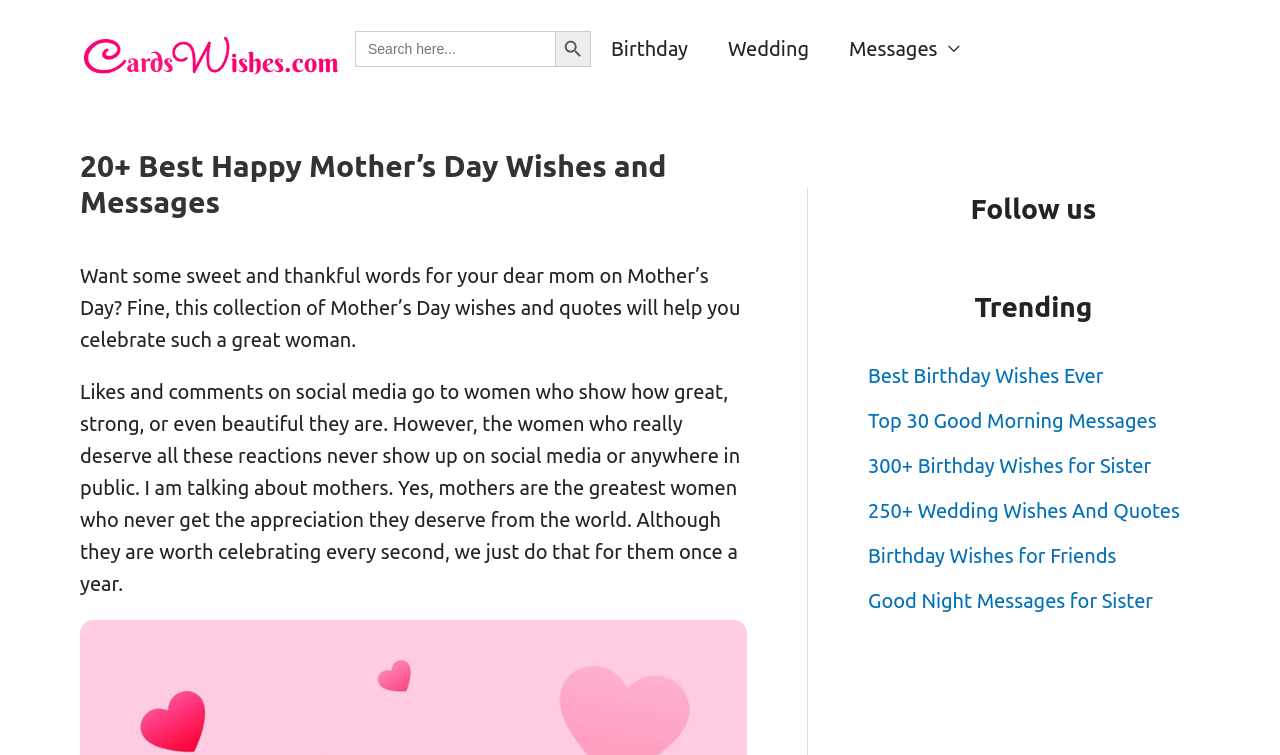Give an in-depth explanation of the webpage layout and content.

This webpage is dedicated to Mother's Day wishes, quotes, and messages. At the top, there is a navigation bar with links to "Cards Wishes", "Birthday", "Wedding", and "Messages" on the right side. Below the navigation bar, there is a search box with a search button and a label "Search for:".

The main content of the webpage is divided into two sections. The first section has a heading "20+ Best Happy Mother’s Day Wishes and Messages" and a brief introduction to the importance of celebrating mothers. Below the introduction, there are two paragraphs of text that discuss the significance of mothers and how they deserve appreciation.

The second section is located on the right side of the webpage and has two complementary blocks. The top block has a heading "Follow us", while the bottom block has a heading "Trending" and a navigation menu with links to popular articles, such as "Best Birthday Wishes Ever", "Top 30 Good Morning Messages", and "250+ Wedding Wishes And Quotes".